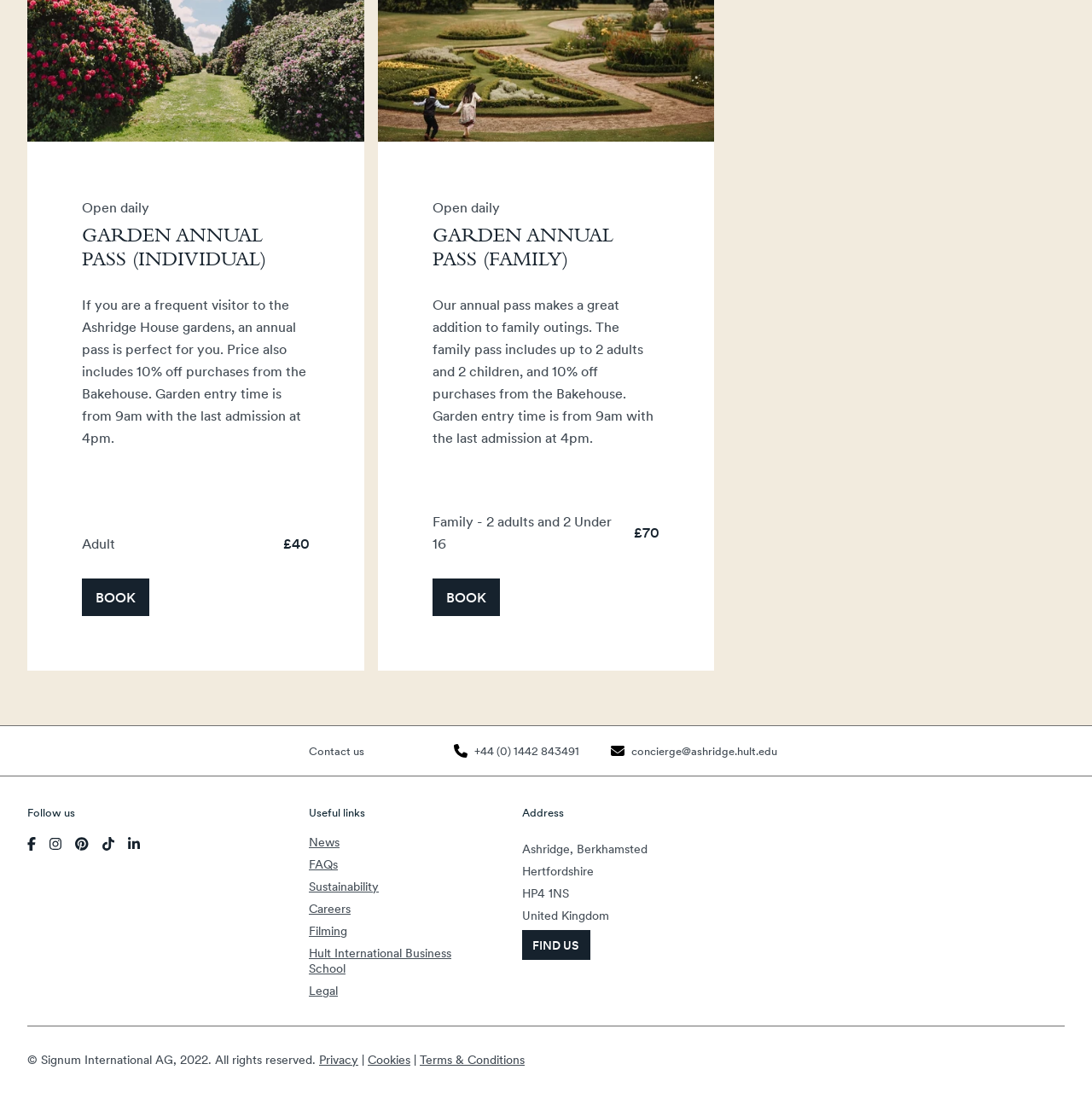Please specify the bounding box coordinates for the clickable region that will help you carry out the instruction: "Find us".

[0.478, 0.851, 0.541, 0.913]